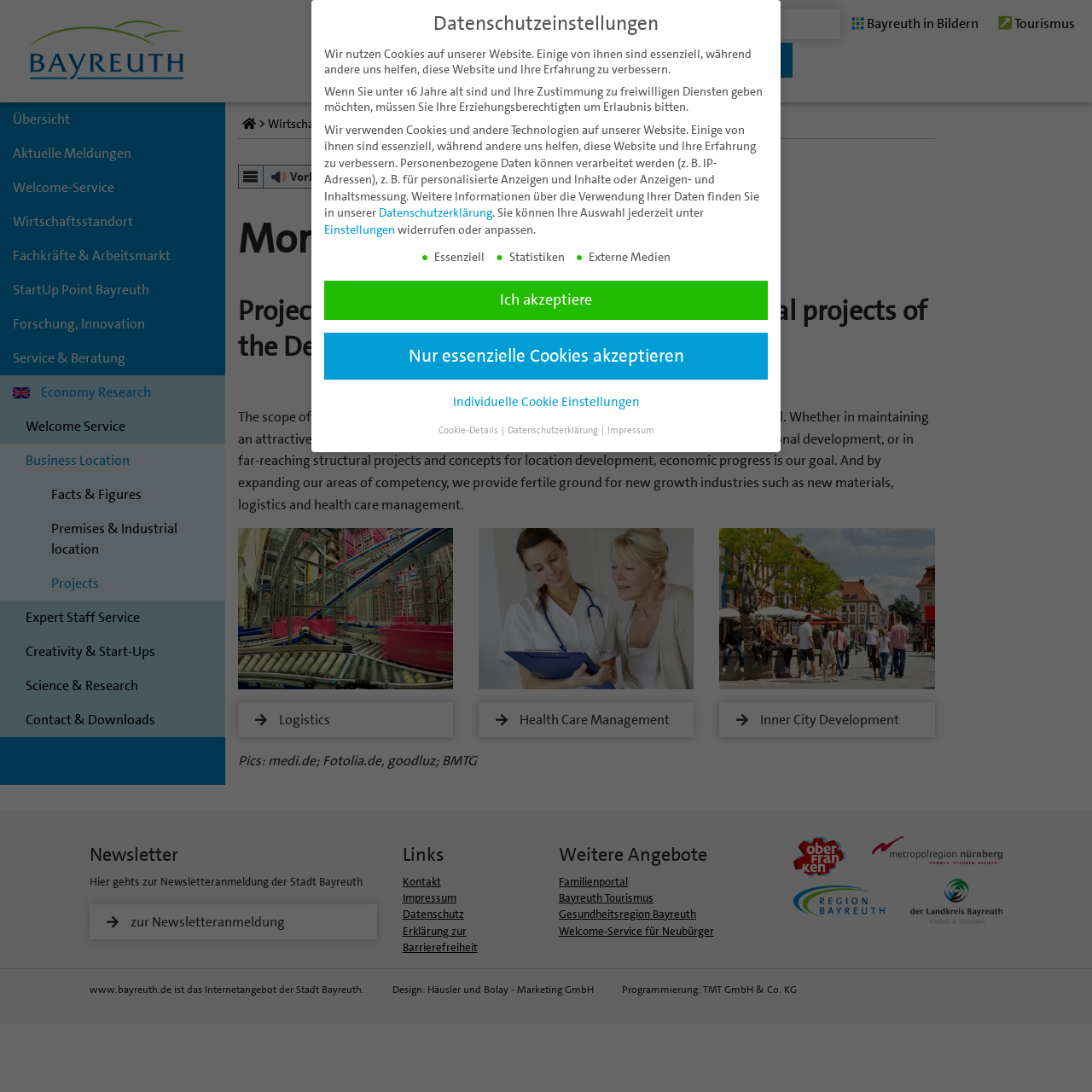Elaborate on the webpage's design and content in a detailed caption.

The webpage is about the projects of Bayreuth, a city in Germany. At the top left corner, there is a logo of the city of Bayreuth, which is a link to the homepage. Next to it, there are three buttons for navigating to different sections: "Rathaus, Bürgerservice" (City Hall, Citizen Service), "Kultur, Freizeit" (Culture, Leisure), and "Wirtschaft, Forschung" (Economy, Research).

Below these buttons, there are social media links to Facebook, Twitter, and Instagram. On the right side, there is a search bar where users can search for specific content. Next to the search bar, there are links to "Bayreuth in Bildern" (Bayreuth in Pictures) and "Tourismus" (Tourism).

On the left side of the page, there is a navigation menu with links to various sections, including "Übersicht" (Overview), "Aktuelle Meldungen" (Current News), "Welcome-Service" (Welcome Service), and more. These links are organized into categories, such as economy, research, and innovation.

The main content of the page is divided into sections. The first section has a heading "More than a Business Location" and describes the mission of the Department of Business Development. The second section has a heading "Projects" and lists the areas of competency and structural projects of the department.

Below these sections, there are three figures with images and links to different topics: logistics, health care management, and inner city development. Each figure has a brief description and an image related to the topic.

At the bottom of the page, there are three columns with links to additional resources. The first column has links to newsletter registration and contact information. The second column has links to various websites, including the city's website, the tourism website, and the health region website. The third column has links to logos of different regions, including Oberfranken, the Metropolregion Oberfranken, and the Region Bayreuth.